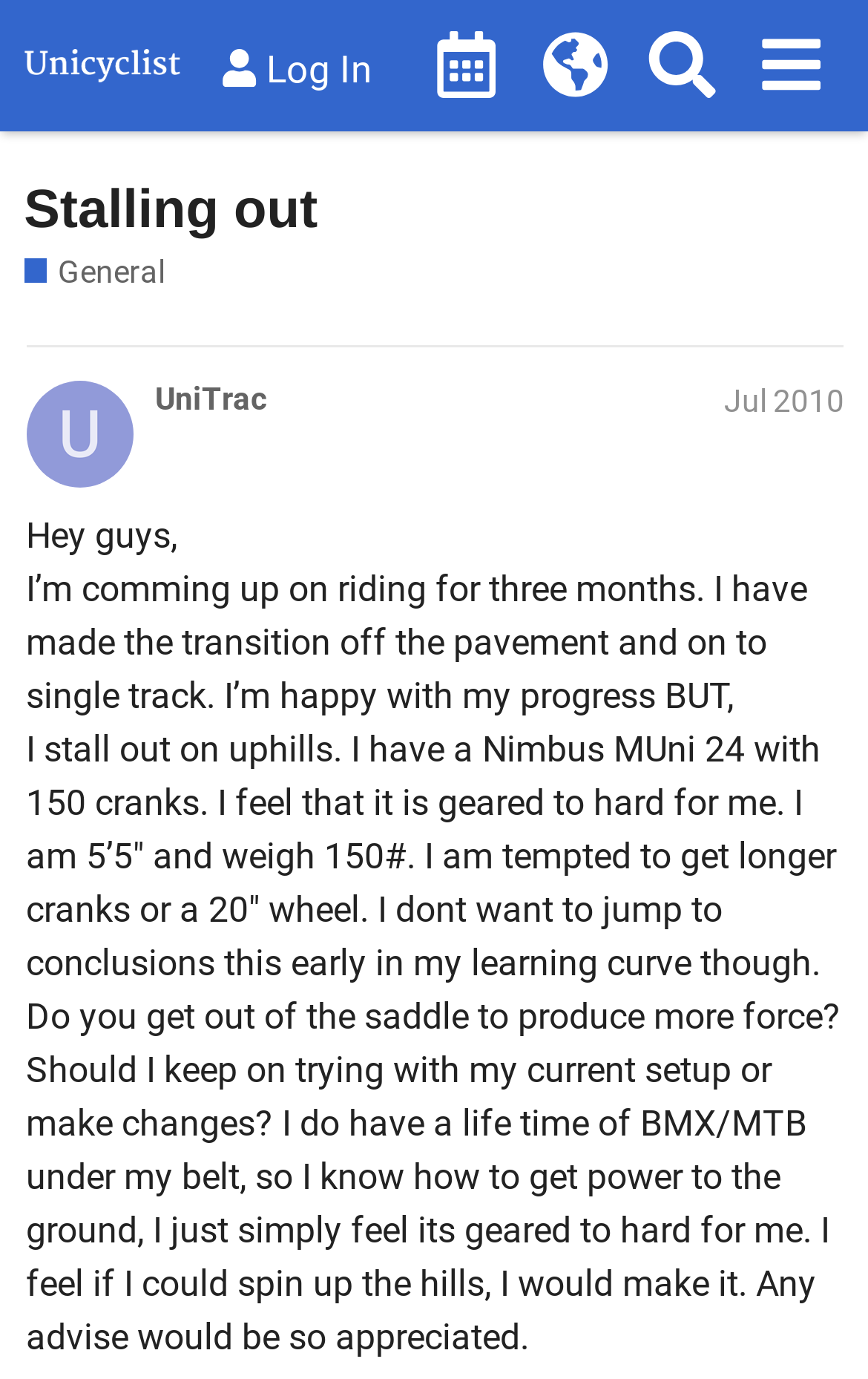Determine the bounding box coordinates of the element that should be clicked to execute the following command: "Click the 'Log In' button".

[0.227, 0.022, 0.455, 0.077]